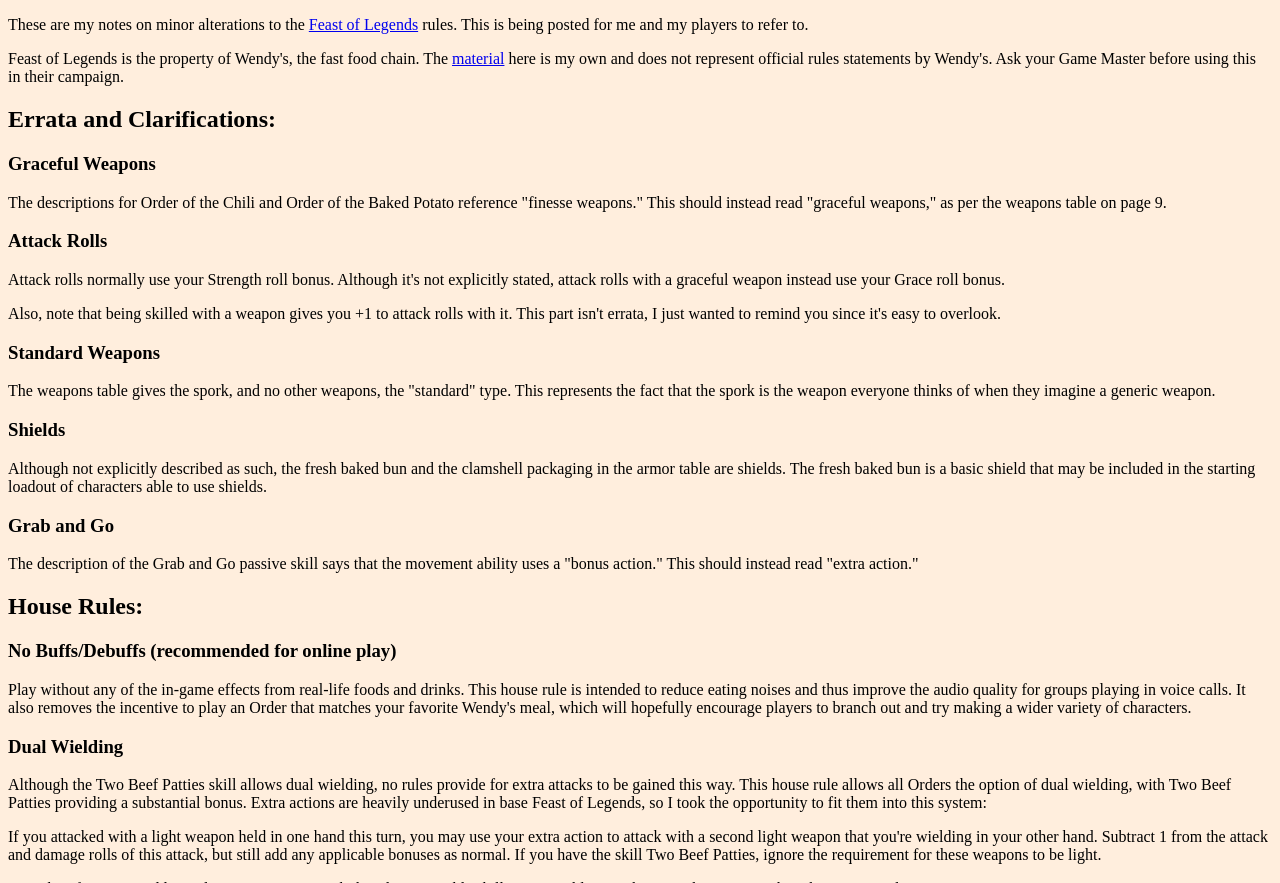What is the first errata mentioned?
Kindly give a detailed and elaborate answer to the question.

The first errata mentioned is 'Graceful Weapons' because it is the first heading under 'Errata and Clarifications' and it is described in the static text that follows, which explains the correction to the descriptions of Order of the Chili and Order of the Baked Potato.